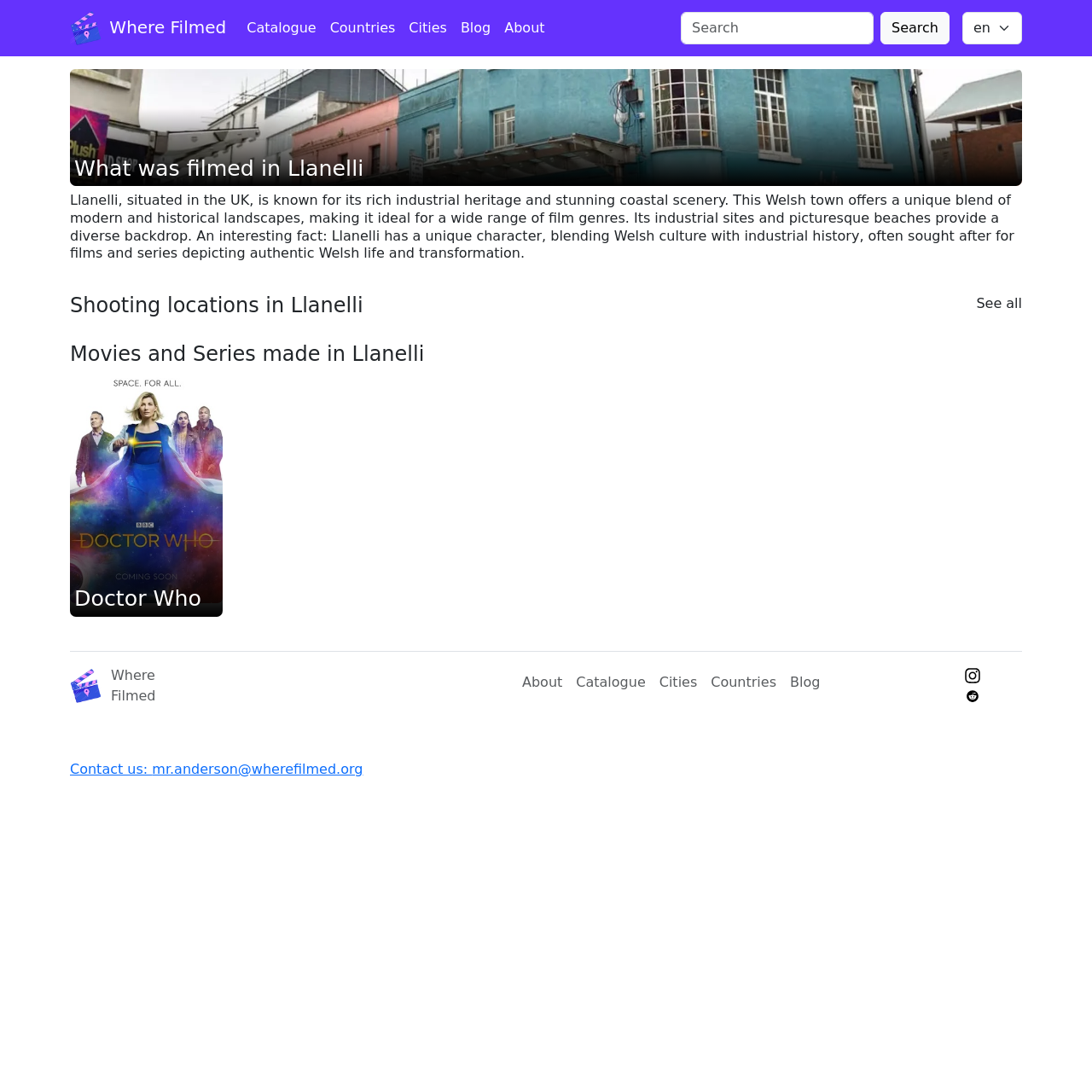Determine the bounding box coordinates for the UI element described. Format the coordinates as (top-left x, top-left y, bottom-right x, bottom-right y) and ensure all values are between 0 and 1. Element description: The 5 Best Post-workout Carbs

None